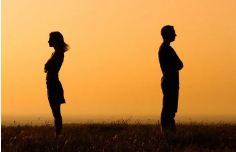Explain the contents of the image with as much detail as possible.

The image depicts a poignant scene featuring a man and a woman standing back to back against a stunning sunset backdrop. Their silhouettes are stark against the warm hues of orange and yellow in the sky, conveying a sense of separation and emotional distance. The woman's arms are crossed in front of her, suggesting a feeling of defensiveness or hurt, while the man's posture is resigned, with his hands resting at his sides. This imagery reflects themes of conflict and estrangement, which aligns with the topic of life insurance needs highlighted in the accompanying article, specifically discussing how relationship changes, such as divorce, can impact financial and insurance decisions.